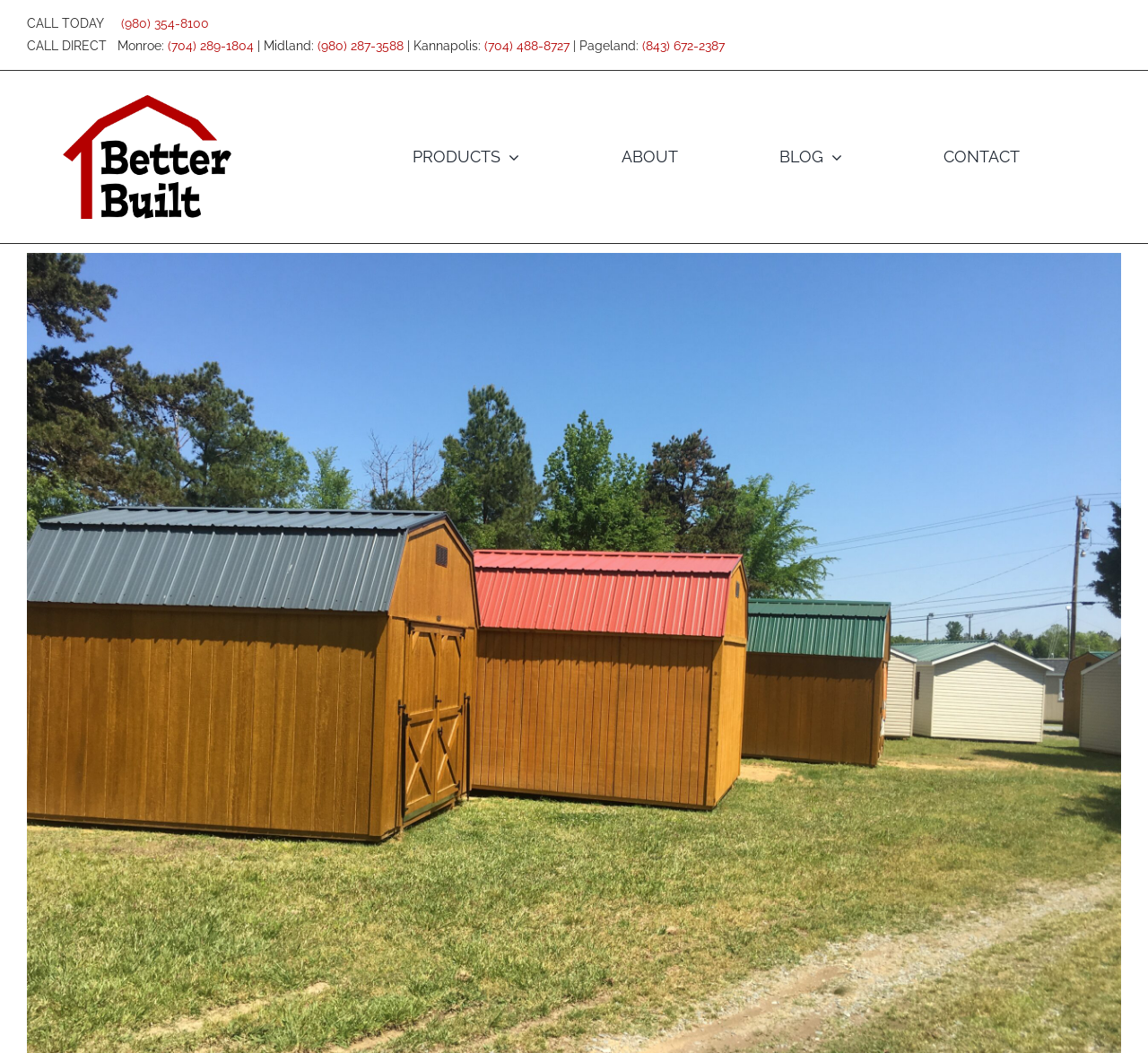Illustrate the webpage's structure and main components comprehensively.

The webpage is about buying storage buildings, providing essential tips and considerations. At the top left, there is a logo of "Better Built" with a size of 300x300. To the right of the logo, there are phone numbers and locations listed, including Monroe, Midland, Kannapolis, and Pageland, with corresponding phone numbers. 

Below the logo and phone numbers, there is a main navigation menu with four options: "PRODUCTS", "ABOUT", "BLOG", and "CONTACT". 

The main content of the webpage is not explicitly described in the accessibility tree, but based on the meta description, it is likely to provide guidance on size, materials, customization, and more for storage needs.